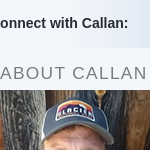Utilize the information from the image to answer the question in detail:
What is Callan Bentley's passion reflected in?

The caption states that Callan Bentley's passion for geology and wildlife is reflected not only in his academic pursuits but also in his engagement with the broader community through his blog, indicating his multifaceted approach to sharing his passion.